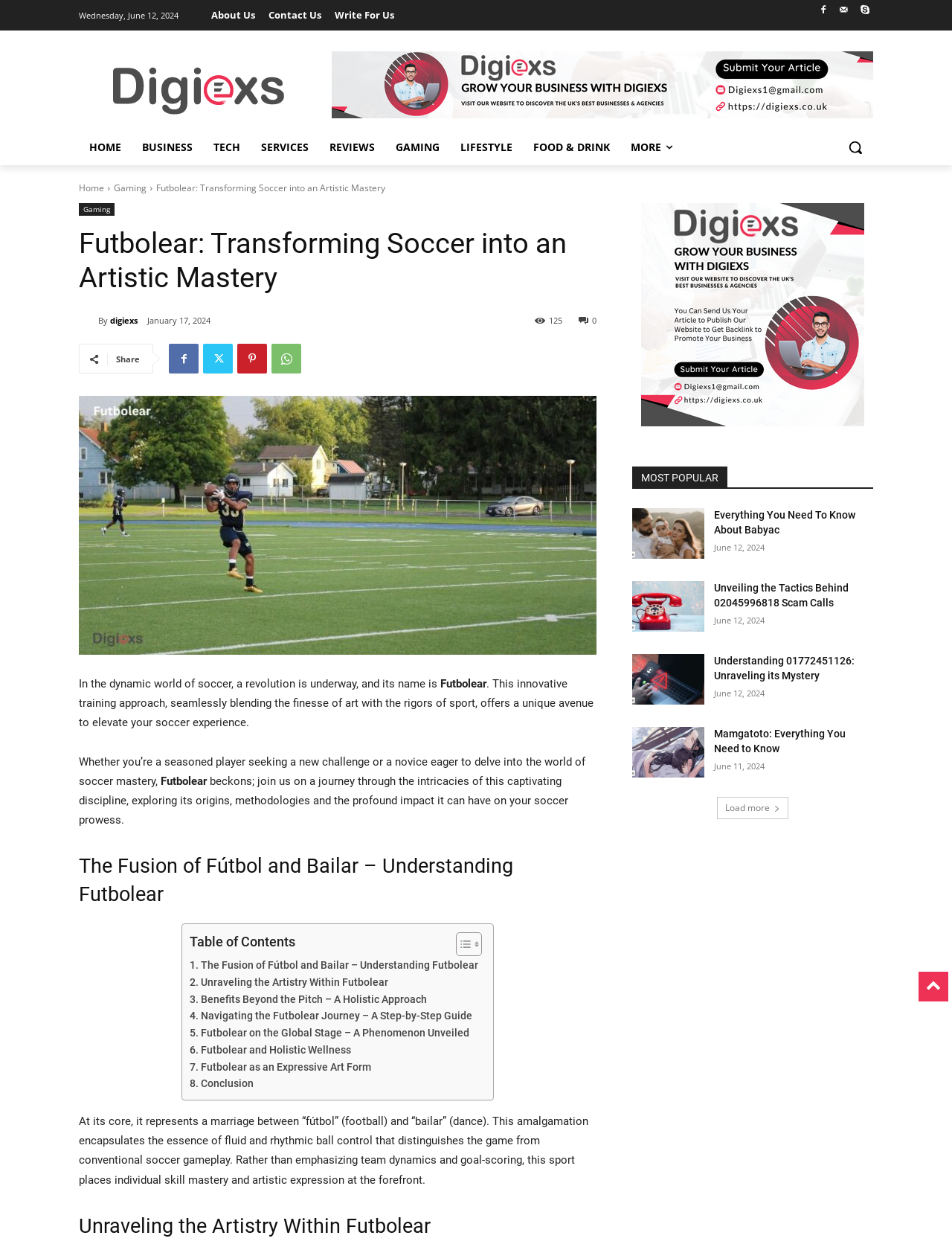Give a one-word or short phrase answer to the question: 
What is the name of the logo?

Futbolear